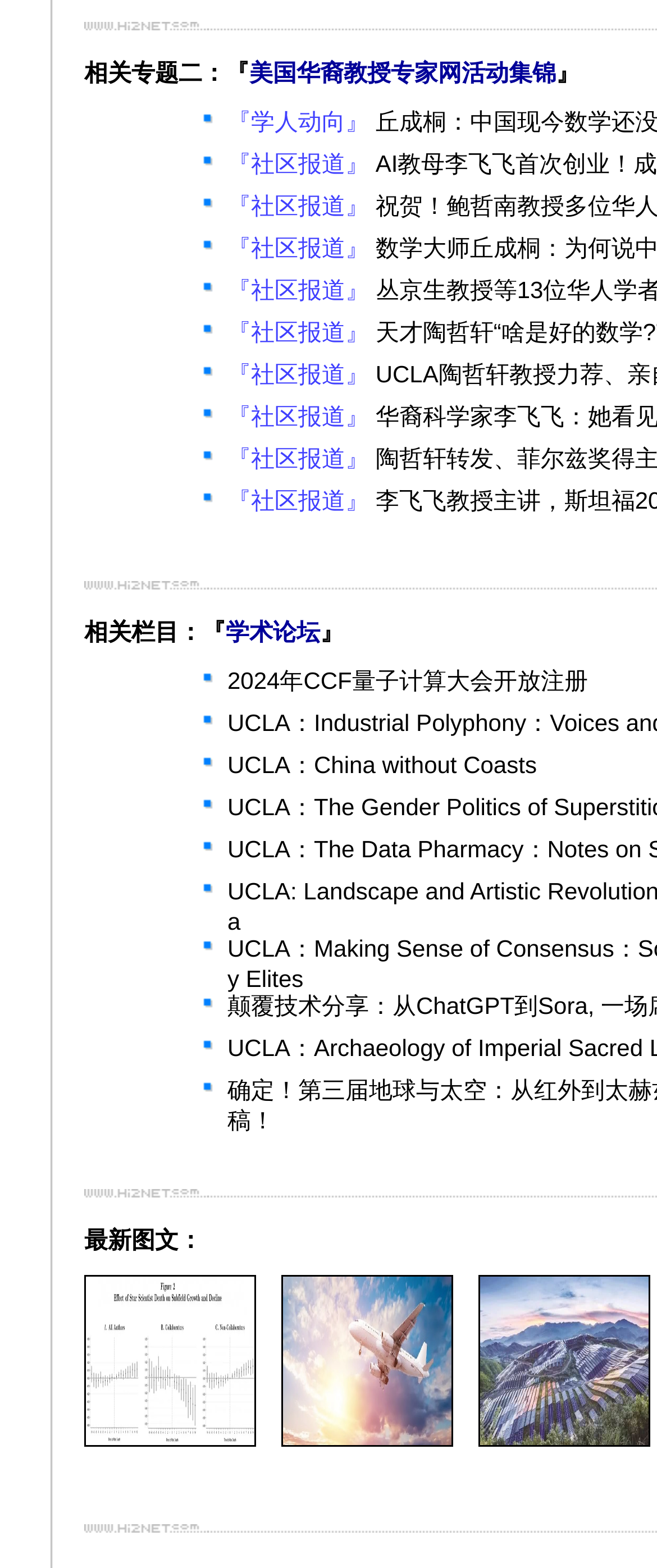Determine the bounding box coordinates for the clickable element to execute this instruction: "click the link '『学人动向』'". Provide the coordinates as four float numbers between 0 and 1, i.e., [left, top, right, bottom].

[0.346, 0.068, 0.562, 0.085]